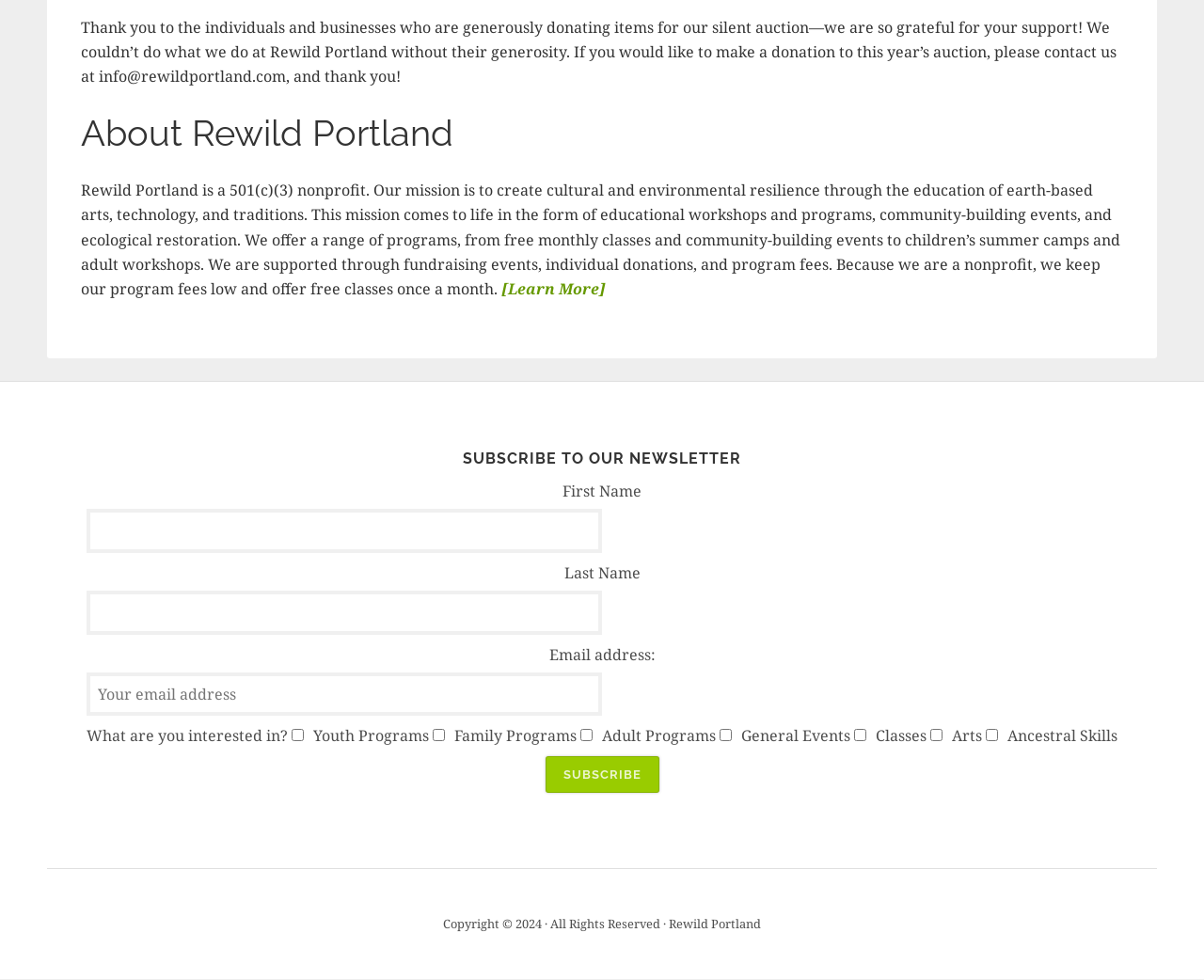Please provide a short answer using a single word or phrase for the question:
What type of organization is Rewild Portland?

Nonprofit